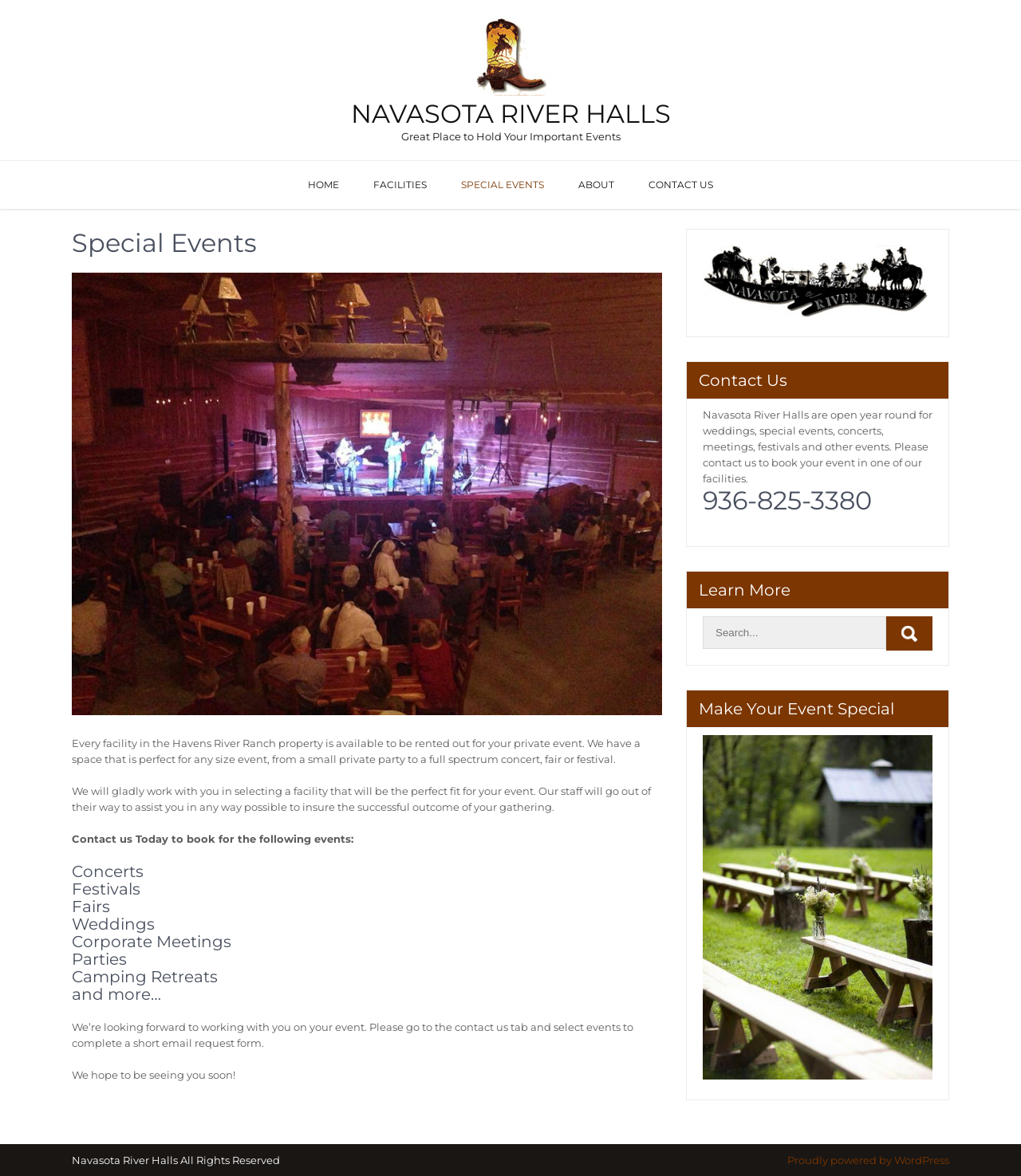What is the name of the venue?
Please answer the question with as much detail and depth as you can.

I found the answer by looking at the heading 'NAVASOTA RIVER HALLS' and the link 'Navasota River Halls' which suggests that the venue is called Navasota River Halls.